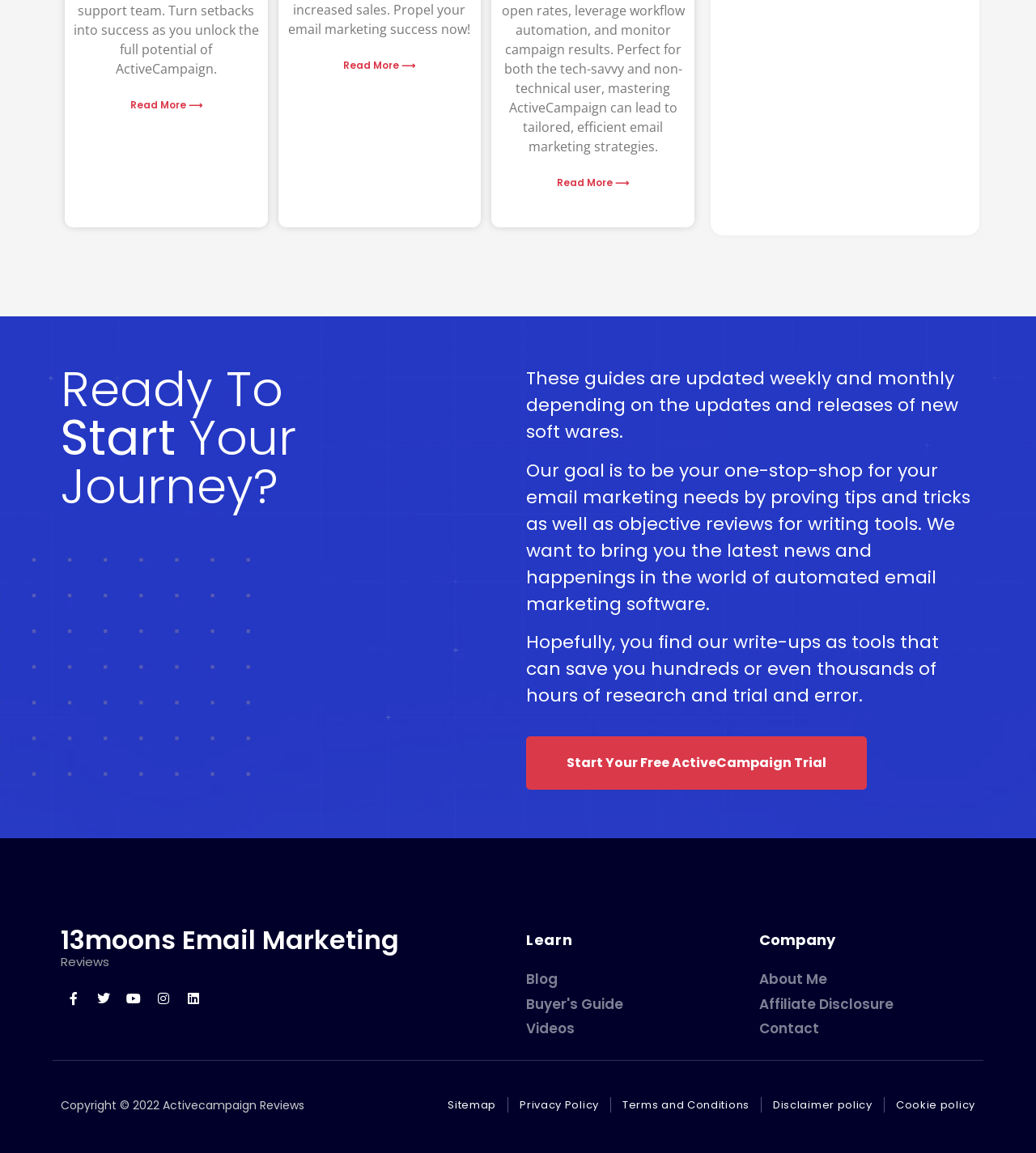Given the description of the UI element: "No Comments", predict the bounding box coordinates in the form of [left, top, right, bottom], with each value being a float between 0 and 1.

None